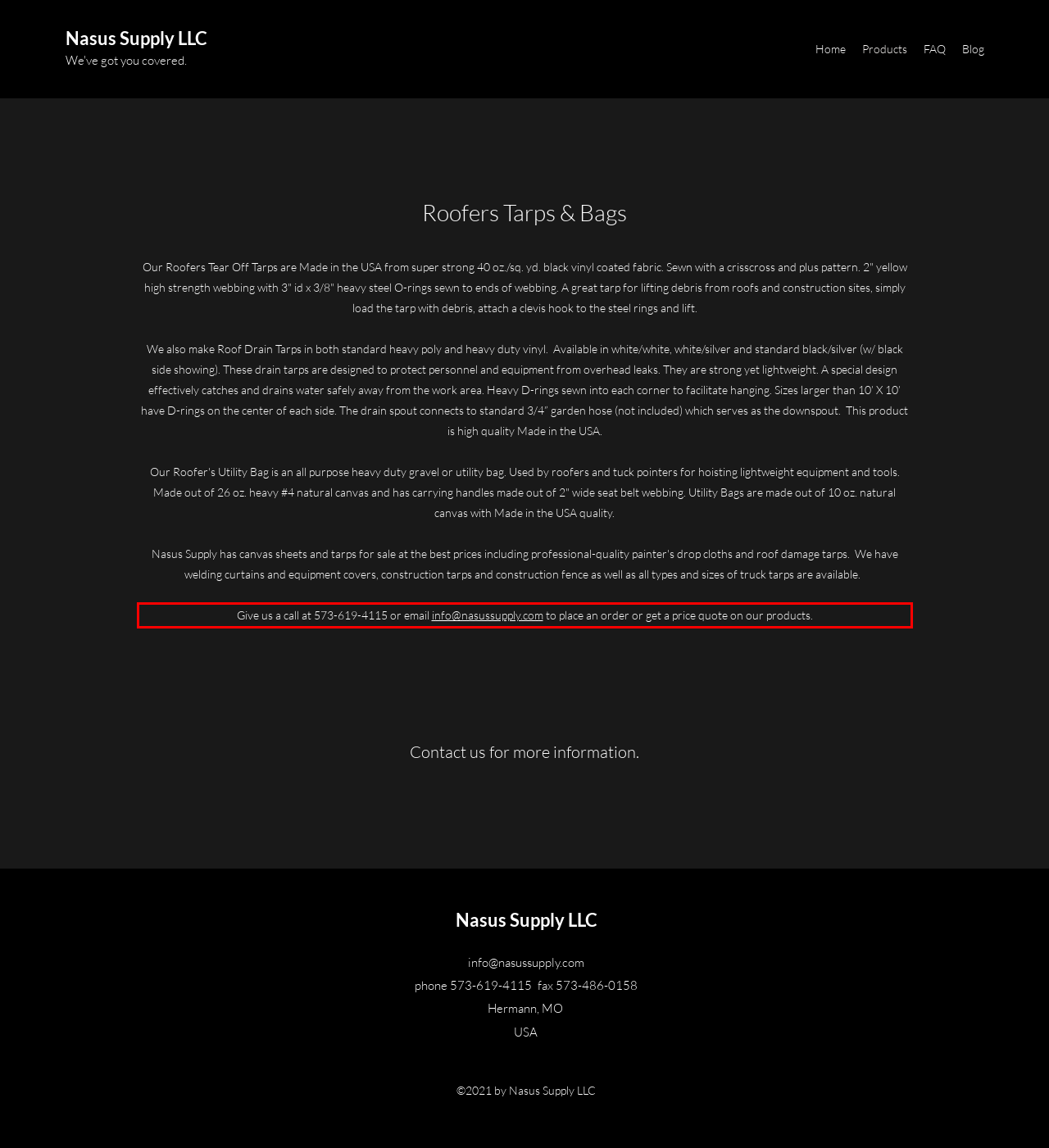From the provided screenshot, extract the text content that is enclosed within the red bounding box.

Give us a call at 573-619-4115 or email info@nasussupply.com to place an order or get a price quote on our products.